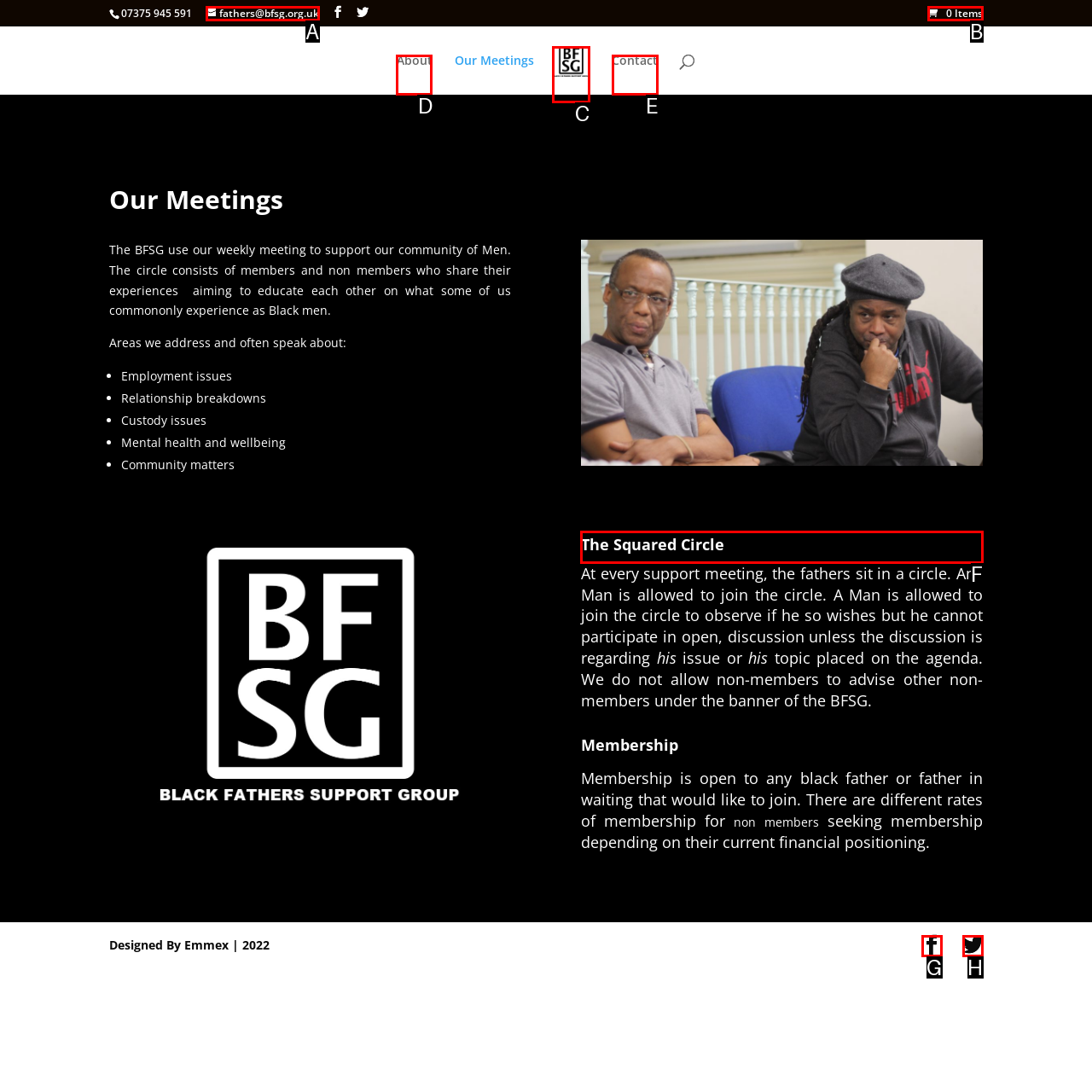Which option should be clicked to complete this task: Learn more about 'The Squared Circle'
Reply with the letter of the correct choice from the given choices.

F